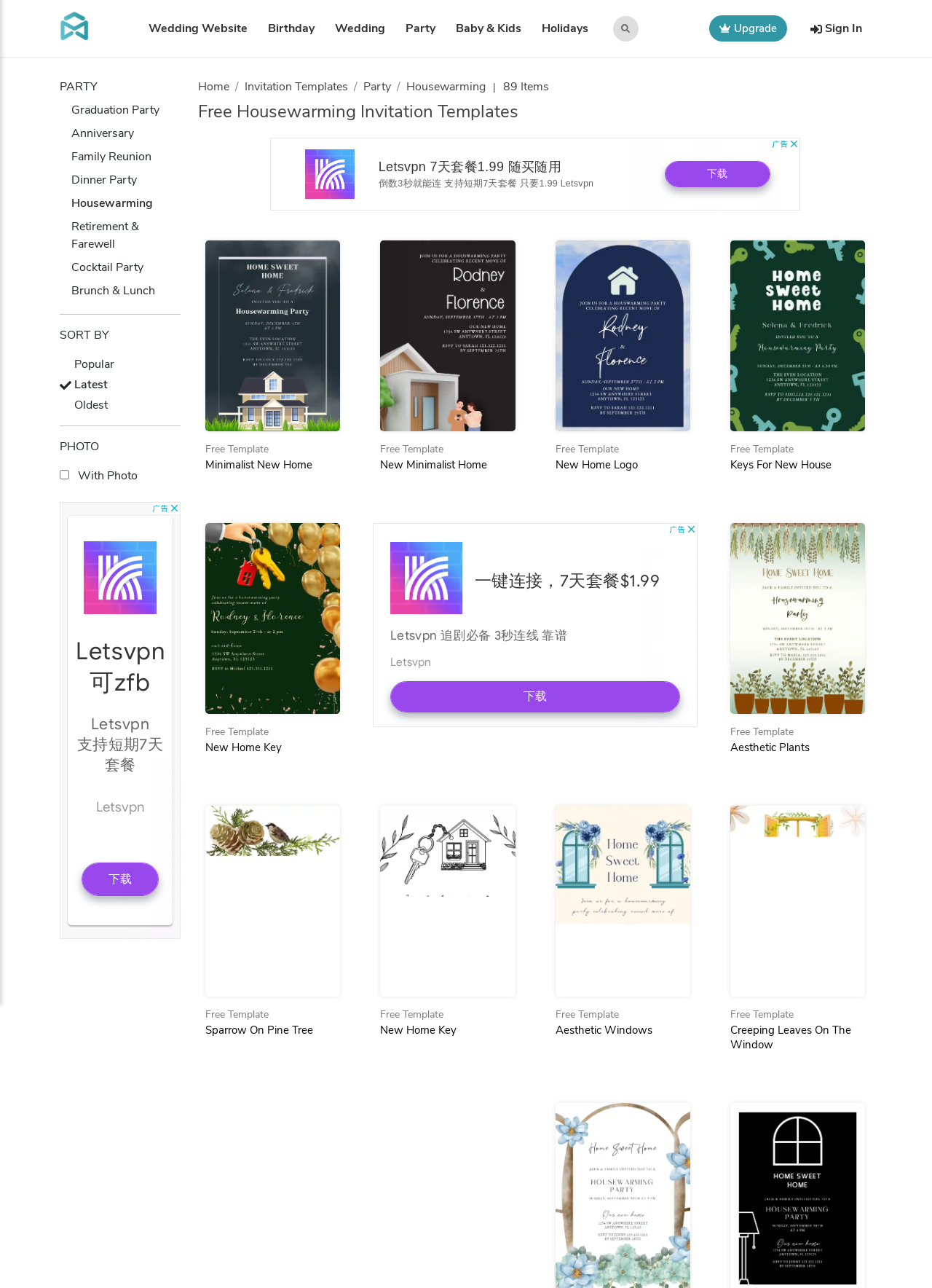What is the category of the first invitation template?
By examining the image, provide a one-word or phrase answer.

Party